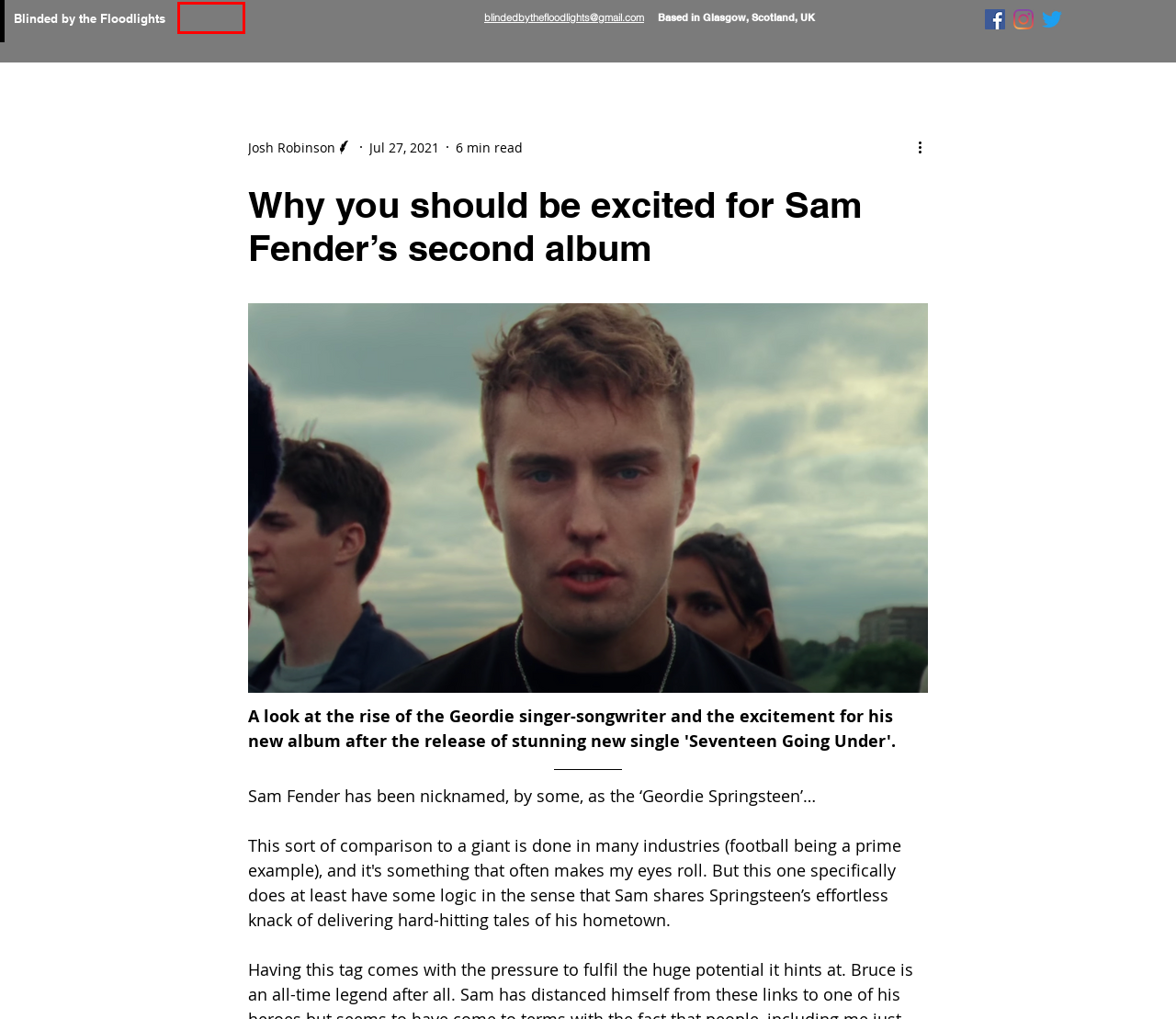You have received a screenshot of a webpage with a red bounding box indicating a UI element. Please determine the most fitting webpage description that matches the new webpage after clicking on the indicated element. The choices are:
A. Features
B. Albums
C. Blinded by the Floodlights | Indie Music Reviews | Scotland
D. The Shop Window's debut: Addictively brilliant and nostalgic jangle-pop
E. Reviews and Features | Blinded by the Floodlights | Scotland
F. Sam Fender | Matthew Mclister
G. Inhaler: The blessing and the curse of being Bono's son's band
H. Why beabadoobee's collab with The 1975 is her best work yet

C